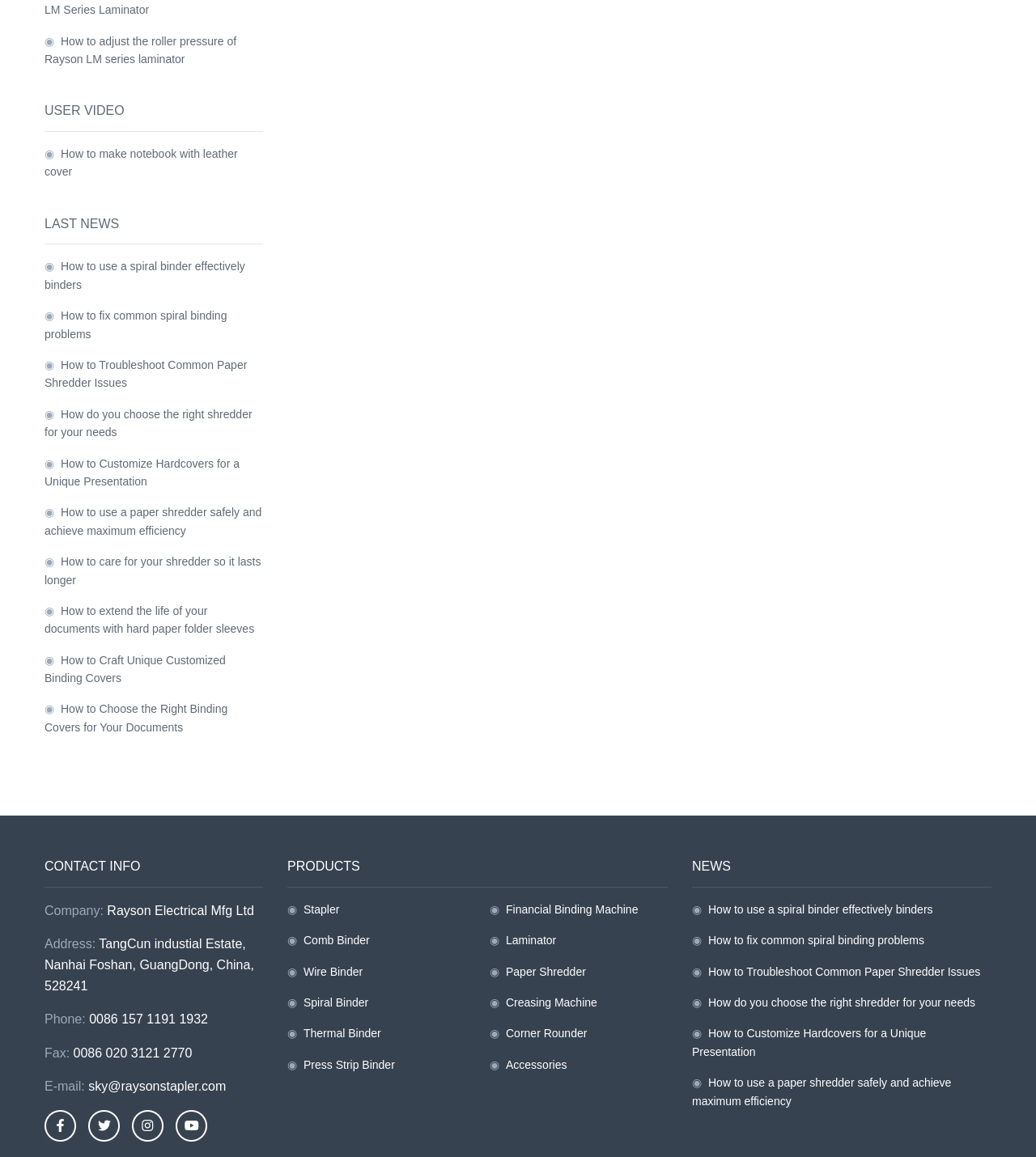Given the element description Press Strip Binder, identify the bounding box coordinates for the UI element on the webpage screenshot. The format should be (top-left x, top-left y, bottom-right x, bottom-right y), with values between 0 and 1.

[0.293, 0.915, 0.381, 0.926]